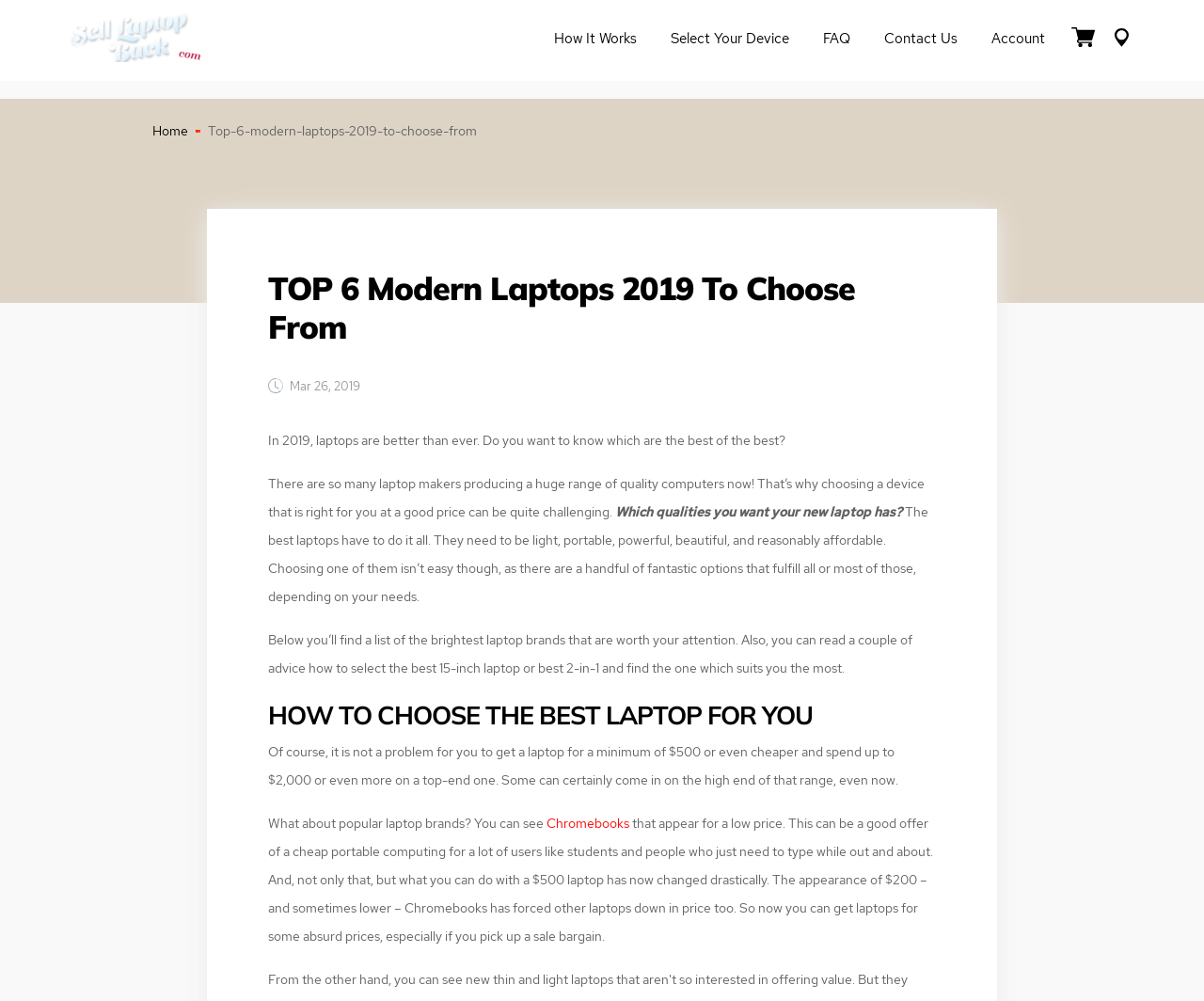Please locate the bounding box coordinates of the element's region that needs to be clicked to follow the instruction: "select your device". The bounding box coordinates should be provided as four float numbers between 0 and 1, i.e., [left, top, right, bottom].

[0.543, 0.023, 0.67, 0.057]